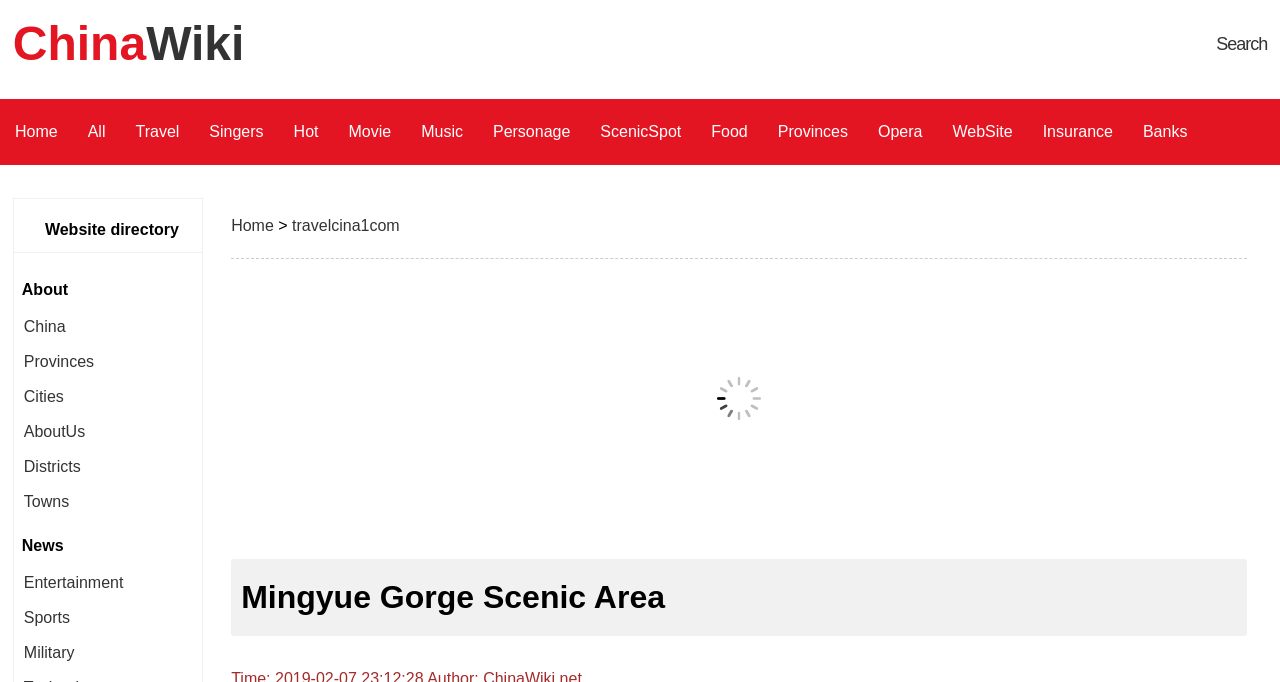Show the bounding box coordinates of the element that should be clicked to complete the task: "view travel information".

[0.106, 0.145, 0.14, 0.242]